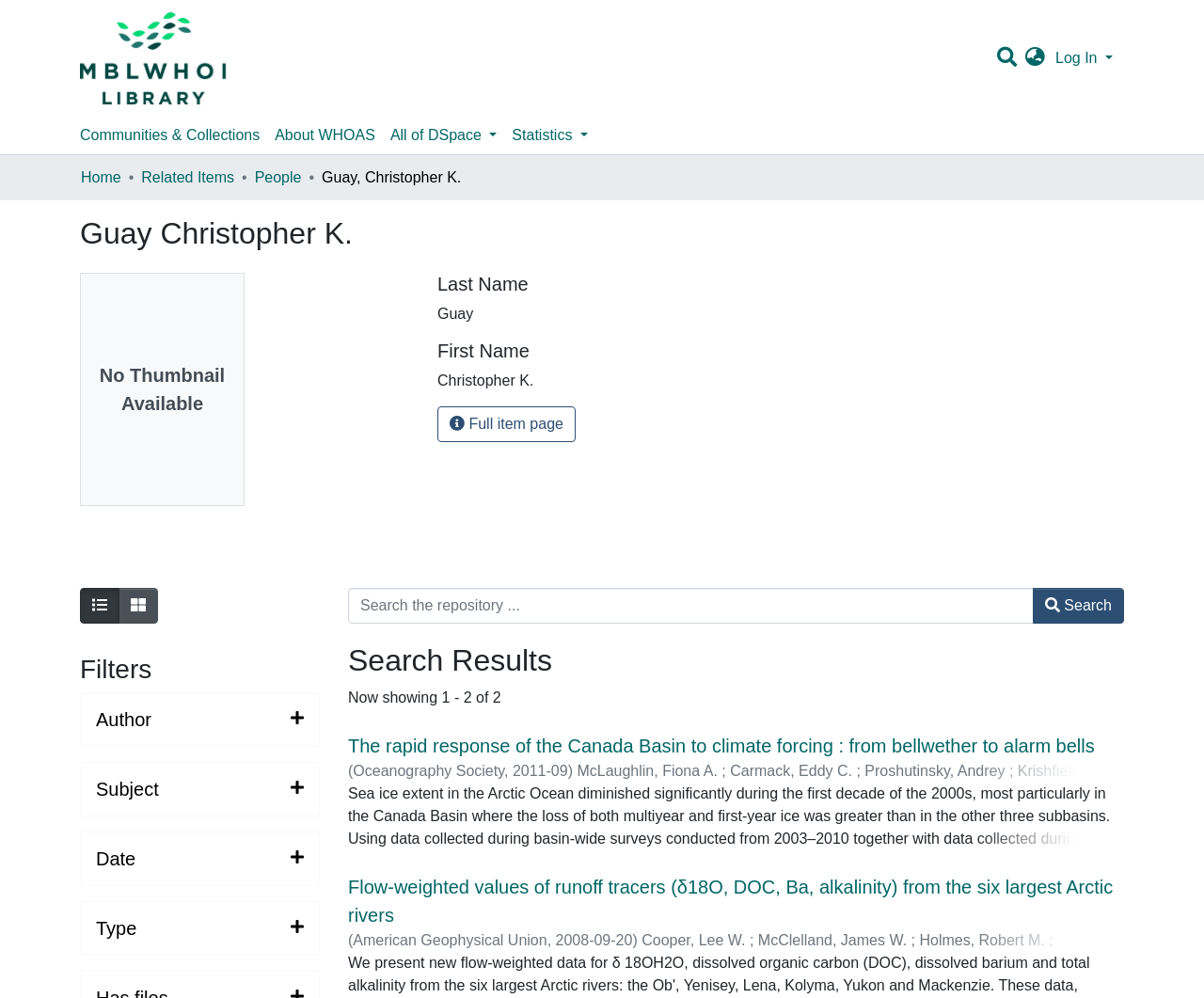What is the title of the first search result?
Look at the image and construct a detailed response to the question.

The title of the first search result can be found by looking at the links on the webpage. The first link is the title of the first search result, which is 'The rapid response of the Canada Basin to climate forcing : from bellwether to alarm bells'.